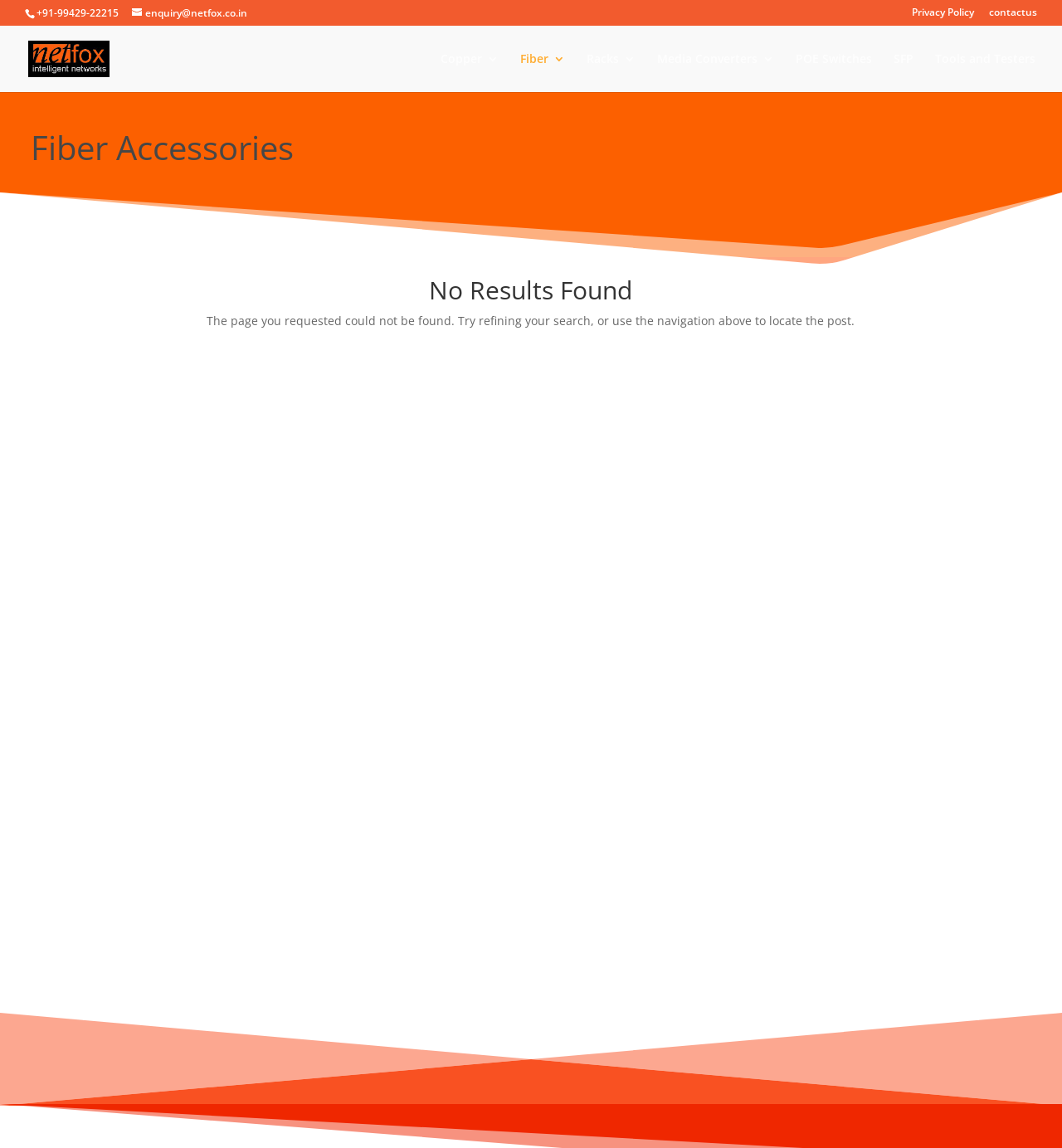Locate the bounding box coordinates of the element to click to perform the following action: 'explore the fiber 3 products'. The coordinates should be given as four float values between 0 and 1, in the form of [left, top, right, bottom].

[0.49, 0.046, 0.532, 0.08]